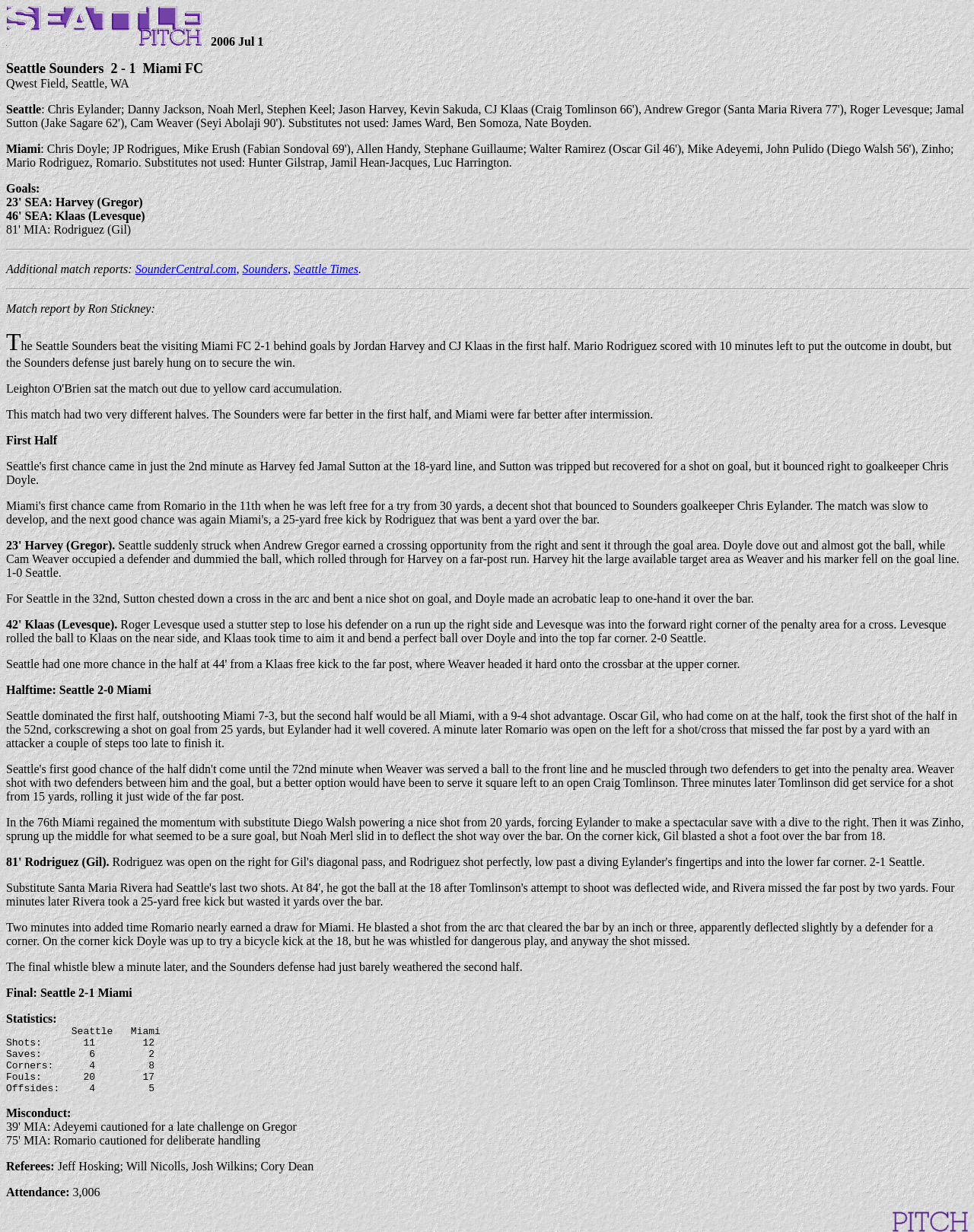What is the score of the match?
Examine the screenshot and reply with a single word or phrase.

Seattle 2-1 Miami